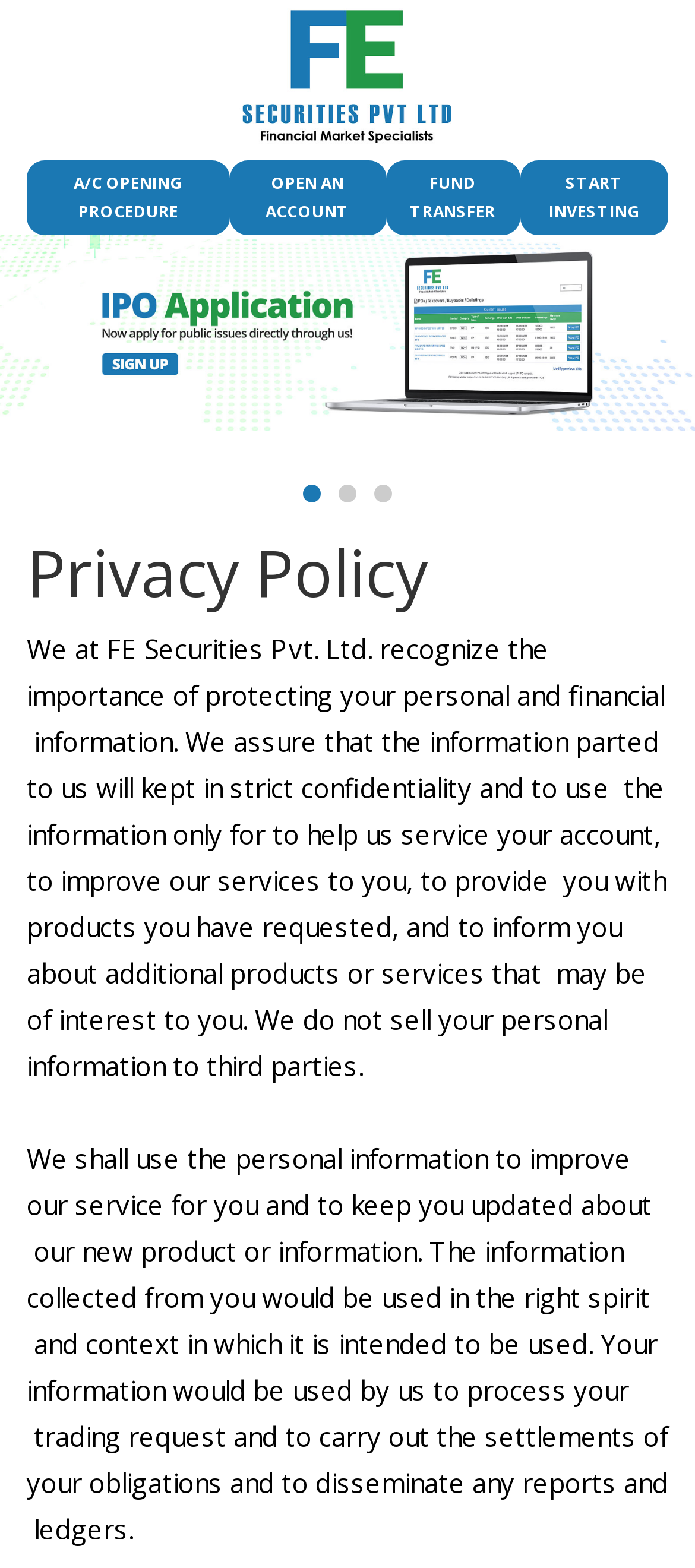Using the given description, provide the bounding box coordinates formatted as (top-left x, top-left y, bottom-right x, bottom-right y), with all values being floating point numbers between 0 and 1. Description: alt="Financial Service"

[0.0, 0.15, 1.0, 0.275]